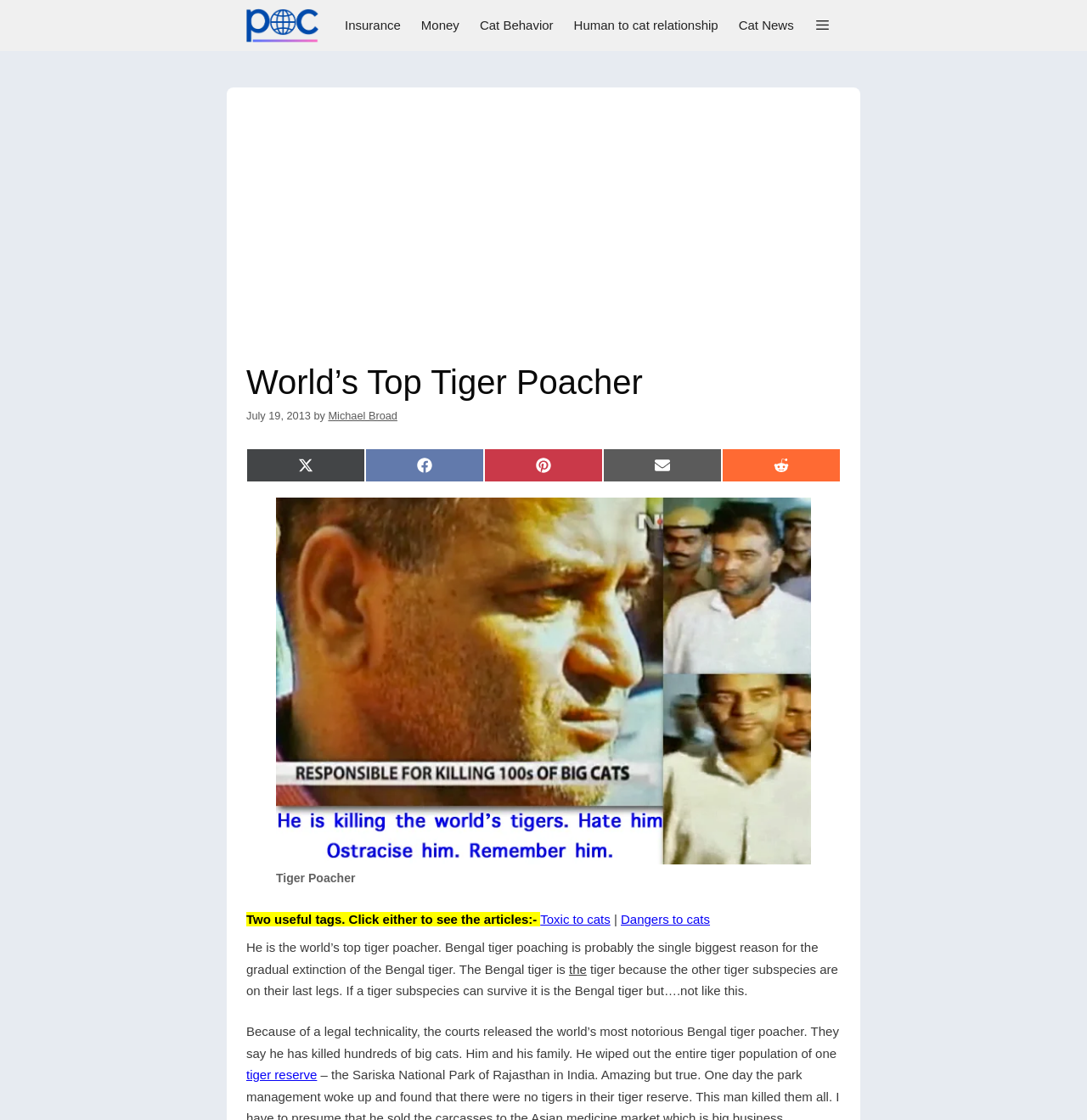What is the date of publication of the article?
Examine the screenshot and reply with a single word or phrase.

July 19, 2013